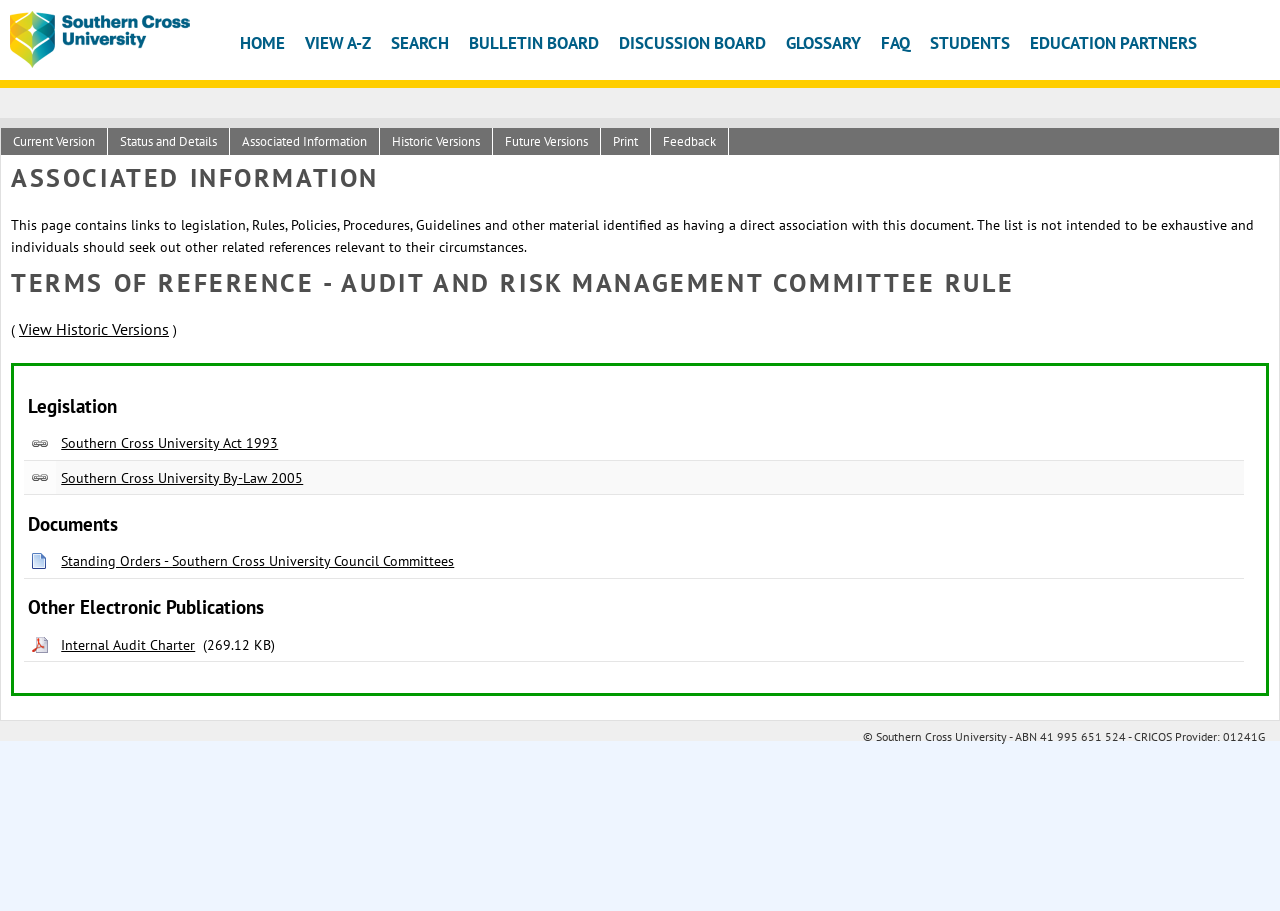Highlight the bounding box coordinates of the element you need to click to perform the following instruction: "Click on HOME."

[0.188, 0.03, 0.223, 0.071]